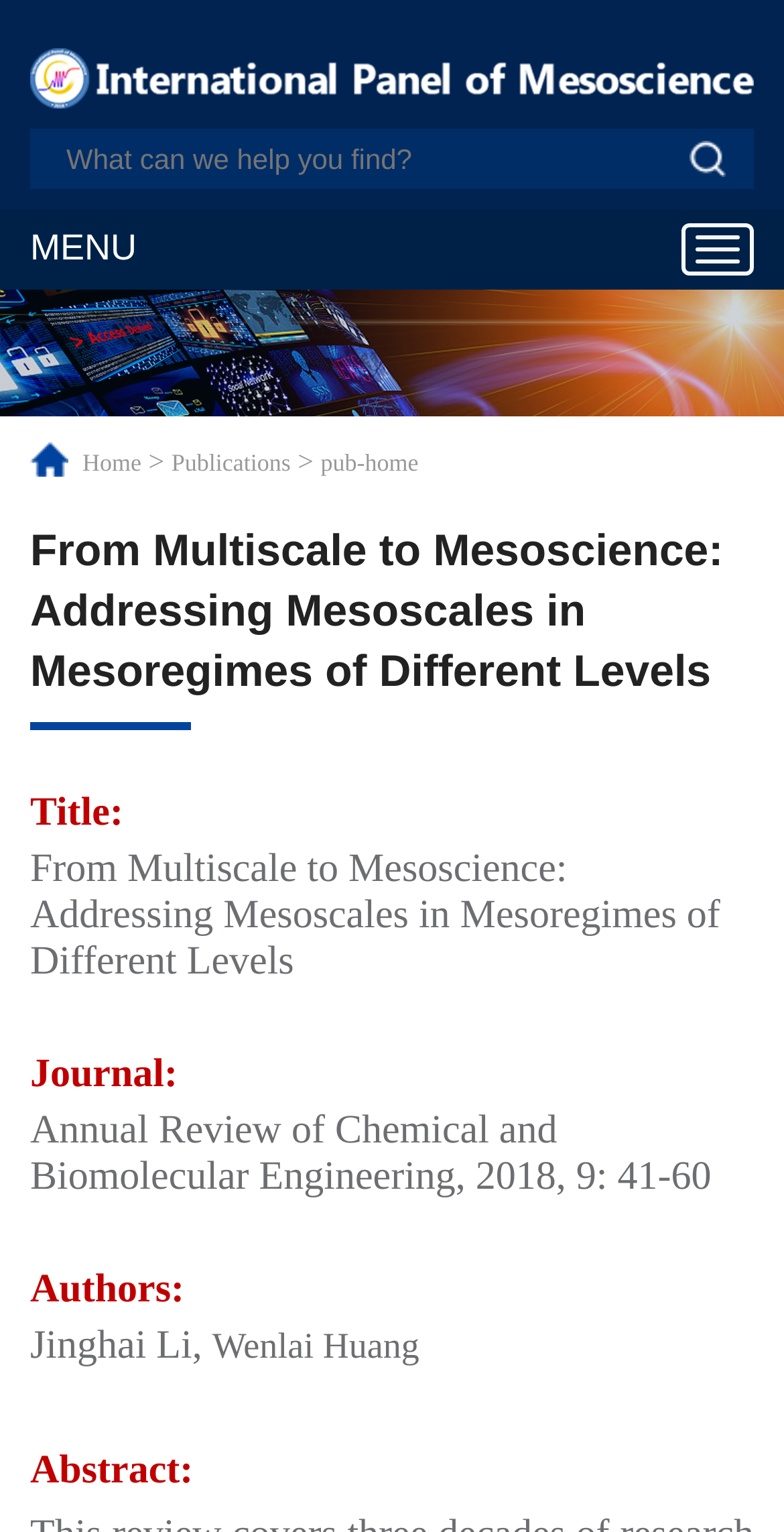Answer the question below using just one word or a short phrase: 
What is the purpose of the textbox?

Search